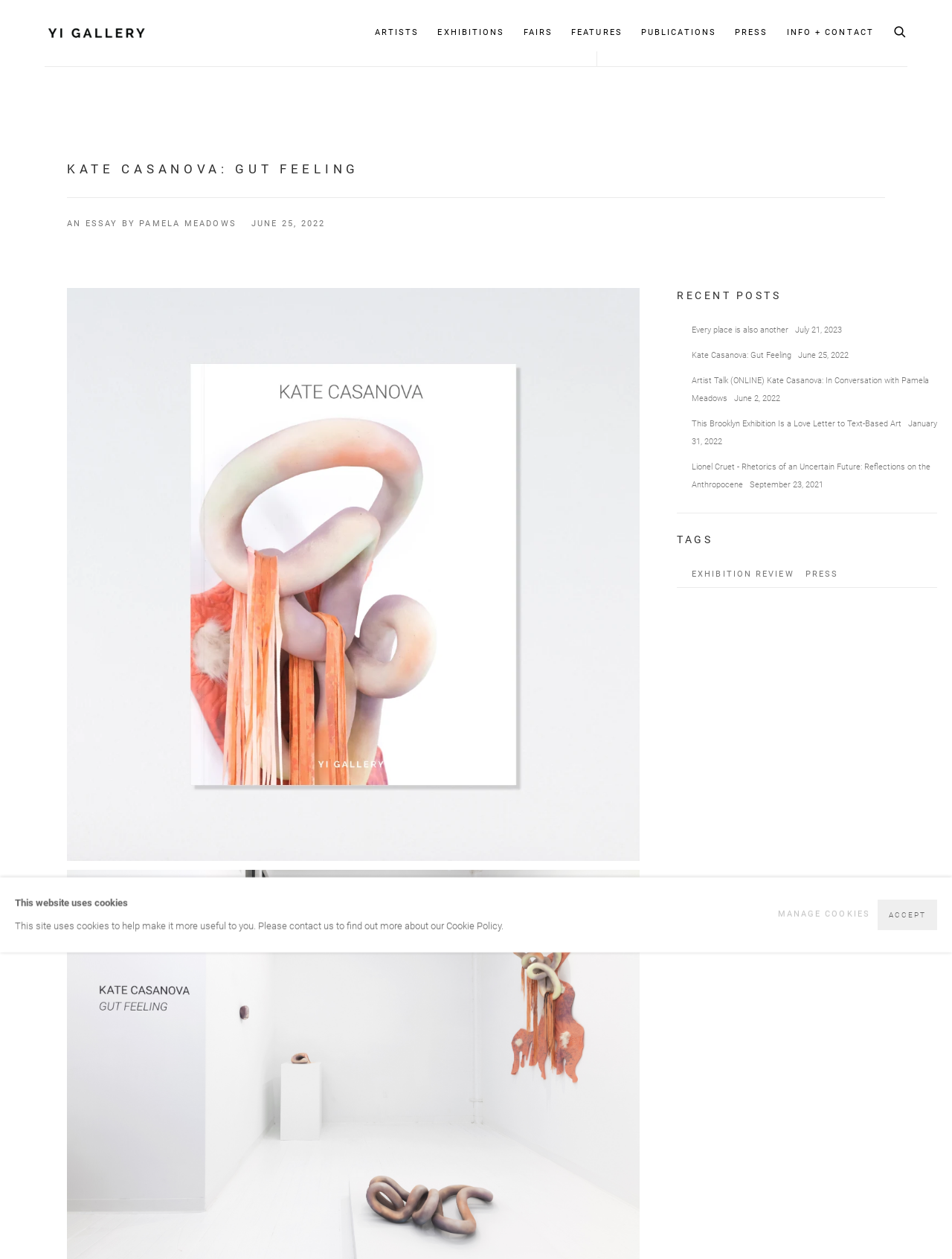Please answer the following question using a single word or phrase: 
What is the name of the artist featured?

Kate Casanova